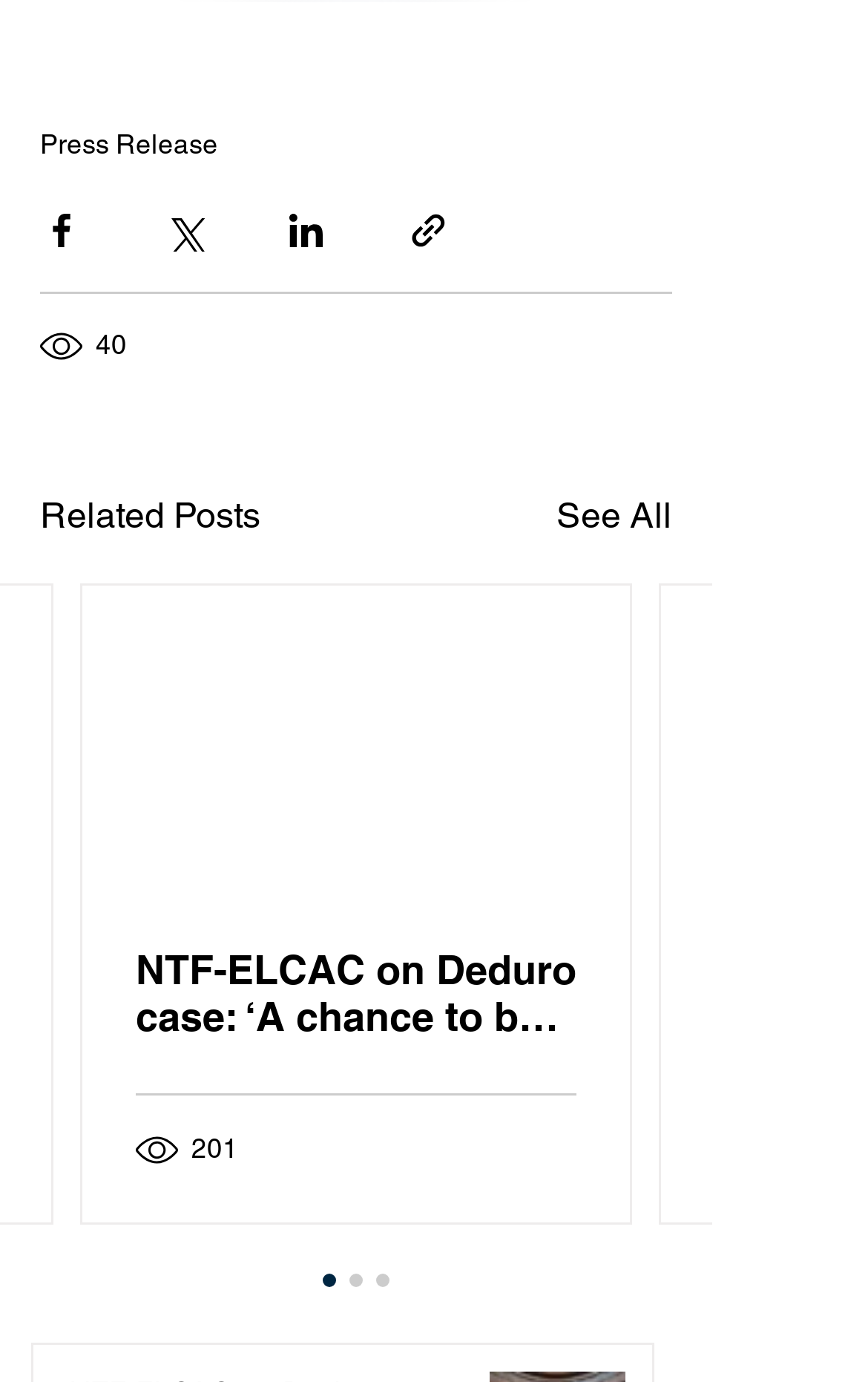Please find the bounding box coordinates of the element that you should click to achieve the following instruction: "Share via Facebook". The coordinates should be presented as four float numbers between 0 and 1: [left, top, right, bottom].

[0.046, 0.151, 0.095, 0.182]